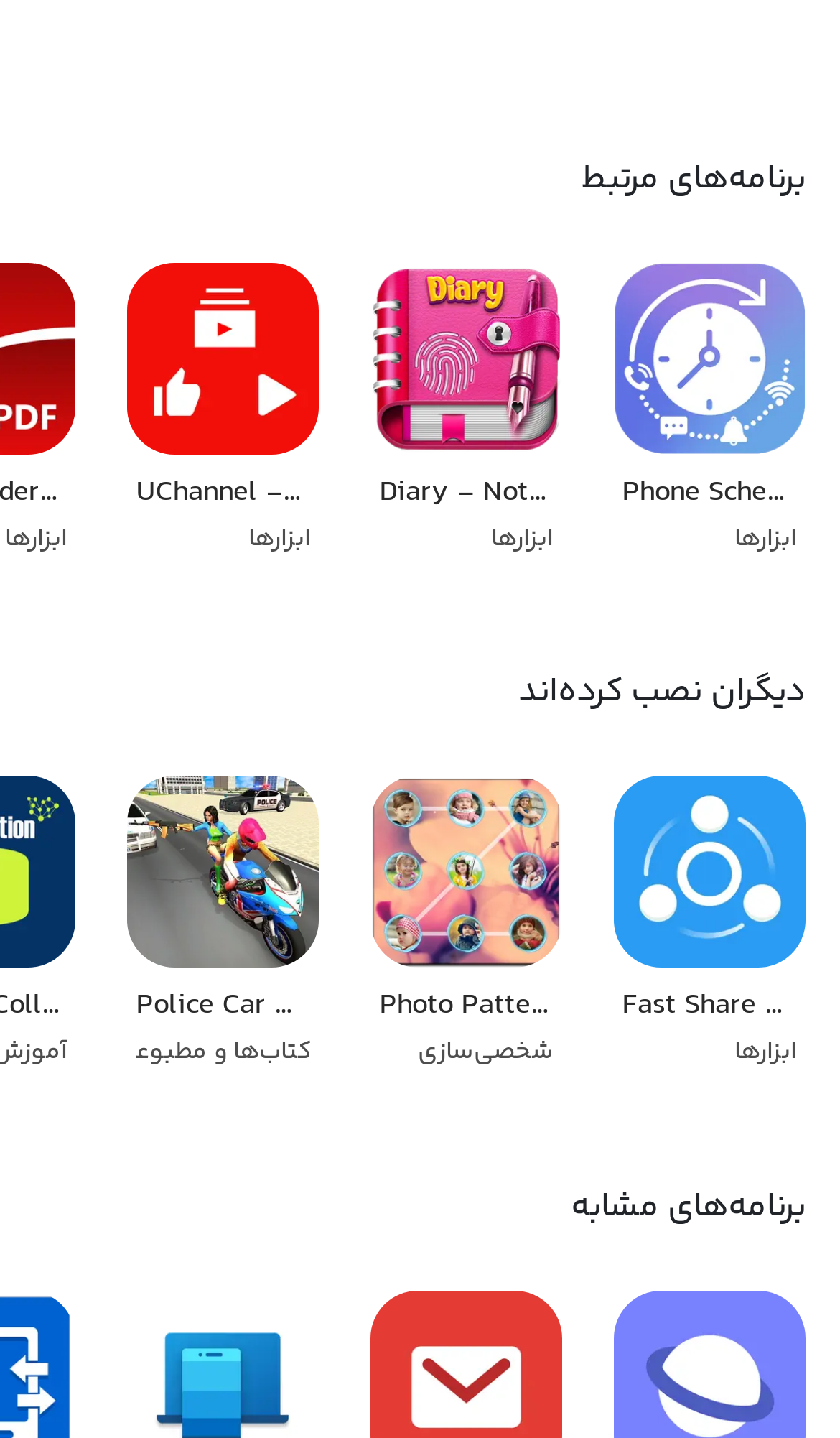Refer to the image and answer the question with as much detail as possible: How many related programs are listed?

The webpage lists three related programs: Phone Schedule - Call, SMS, Wifi, Diary - Note, Journal, Plans, and UChannel - Sub4Sub, each with a corresponding image and link.